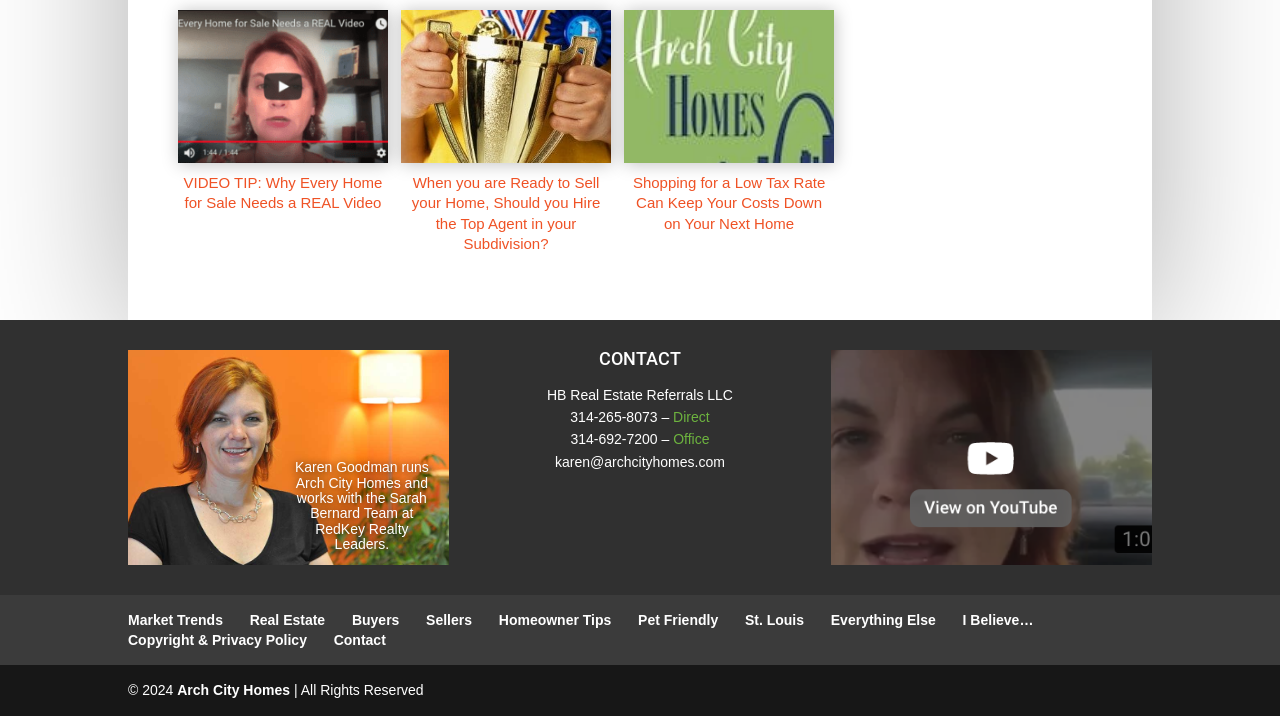What is the name of the real estate agent?
Answer the question with detailed information derived from the image.

The answer can be found by looking at the StaticText element with the text 'Karen Goodman runs Arch City Homes and works with the Sarah Bernard Team at RedKey Realty Leaders.' which is located at the top of the page.